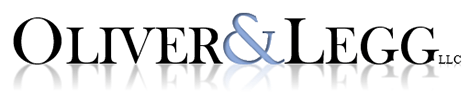Illustrate the image with a detailed and descriptive caption.

The image features the logo of Oliver & Legg, LLC, prominently displayed in an elegant design. The name "OLIVER" is presented in bold, black typography, while the ampersand "&" is rendered in a lighter blue hue, creating a visual contrast. "LEG" continues in bold black, emphasizing the professionalism of the firm, followed by "G" which is slightly elongated, adding a touch of sophistication. Below the name, "LLC" is presented in a smaller, less prominent font, indicating the legal status of the firm. The logo's understated reflection enhances its modern aesthetic, making it ideal for a law office focused on bankruptcy and debt relief in New Jersey.